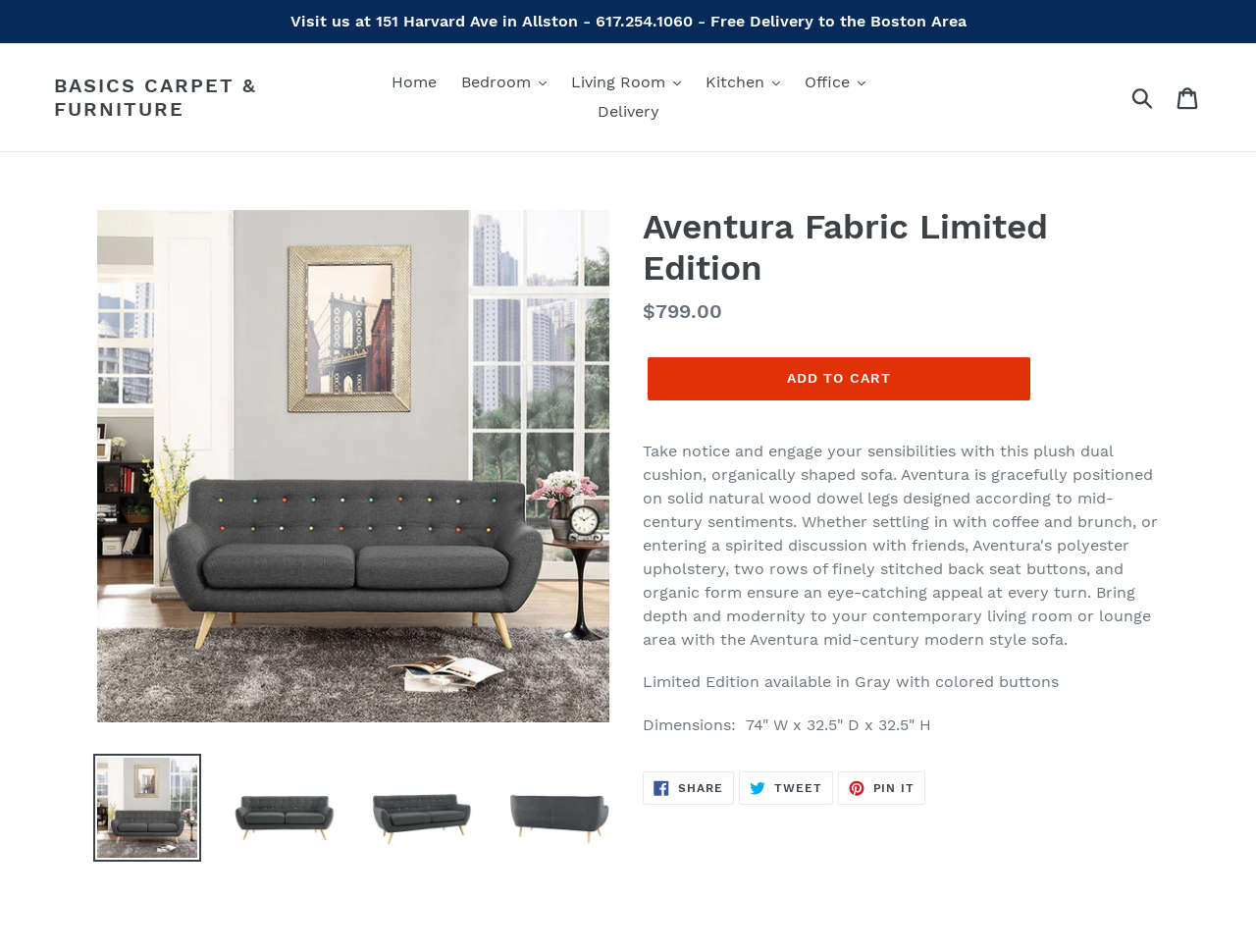Kindly determine the bounding box coordinates for the clickable area to achieve the given instruction: "View the cart".

[0.928, 0.079, 0.965, 0.125]